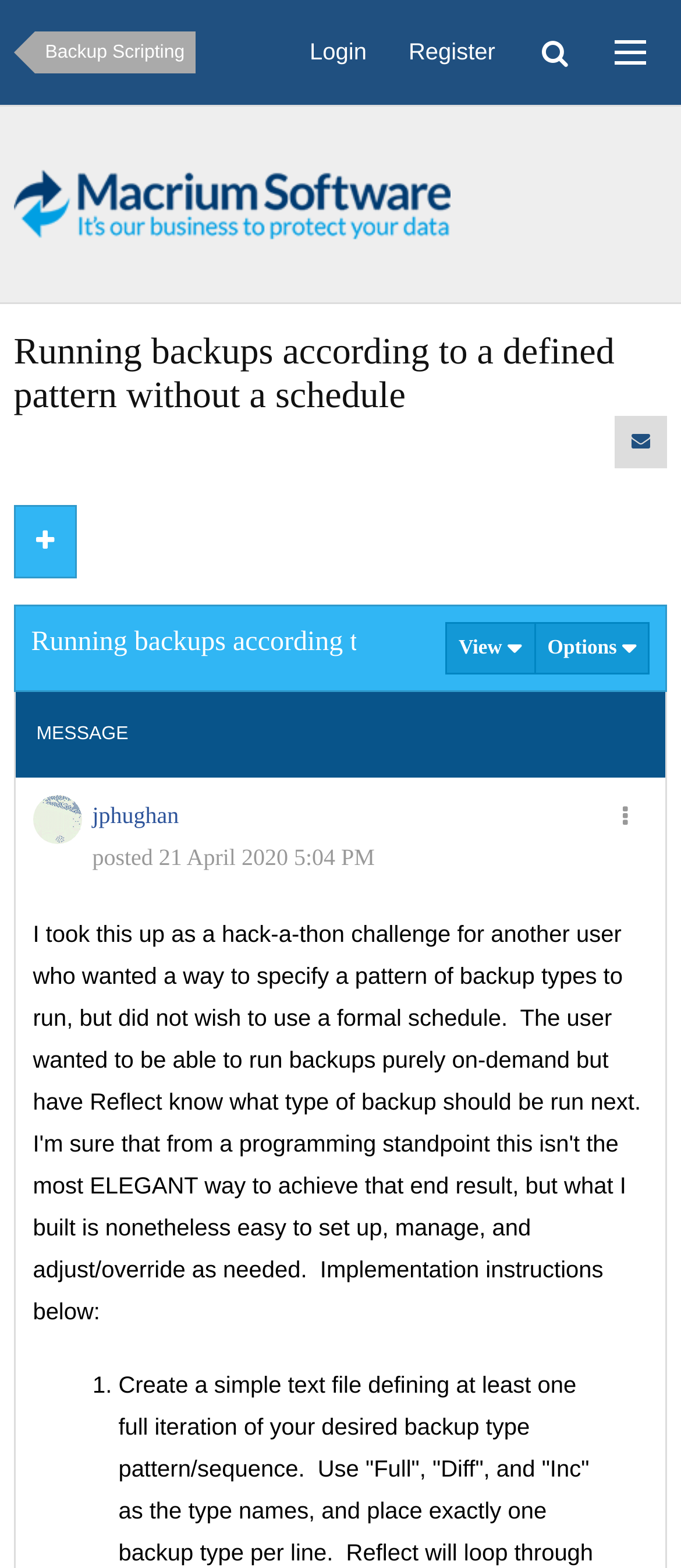Could you locate the bounding box coordinates for the section that should be clicked to accomplish this task: "Login to the system".

[0.424, 0.0, 0.569, 0.067]